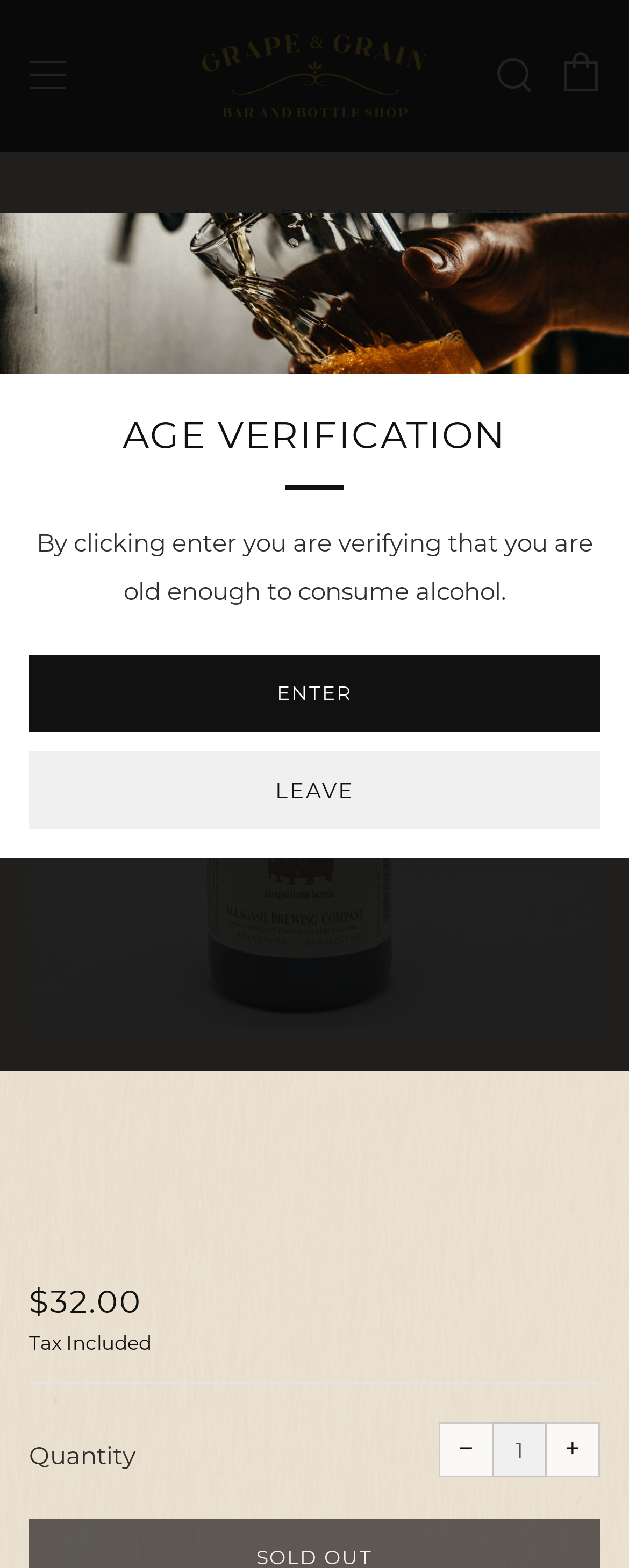Provide the bounding box coordinates of the section that needs to be clicked to accomplish the following instruction: "View cart."

[0.892, 0.034, 0.954, 0.059]